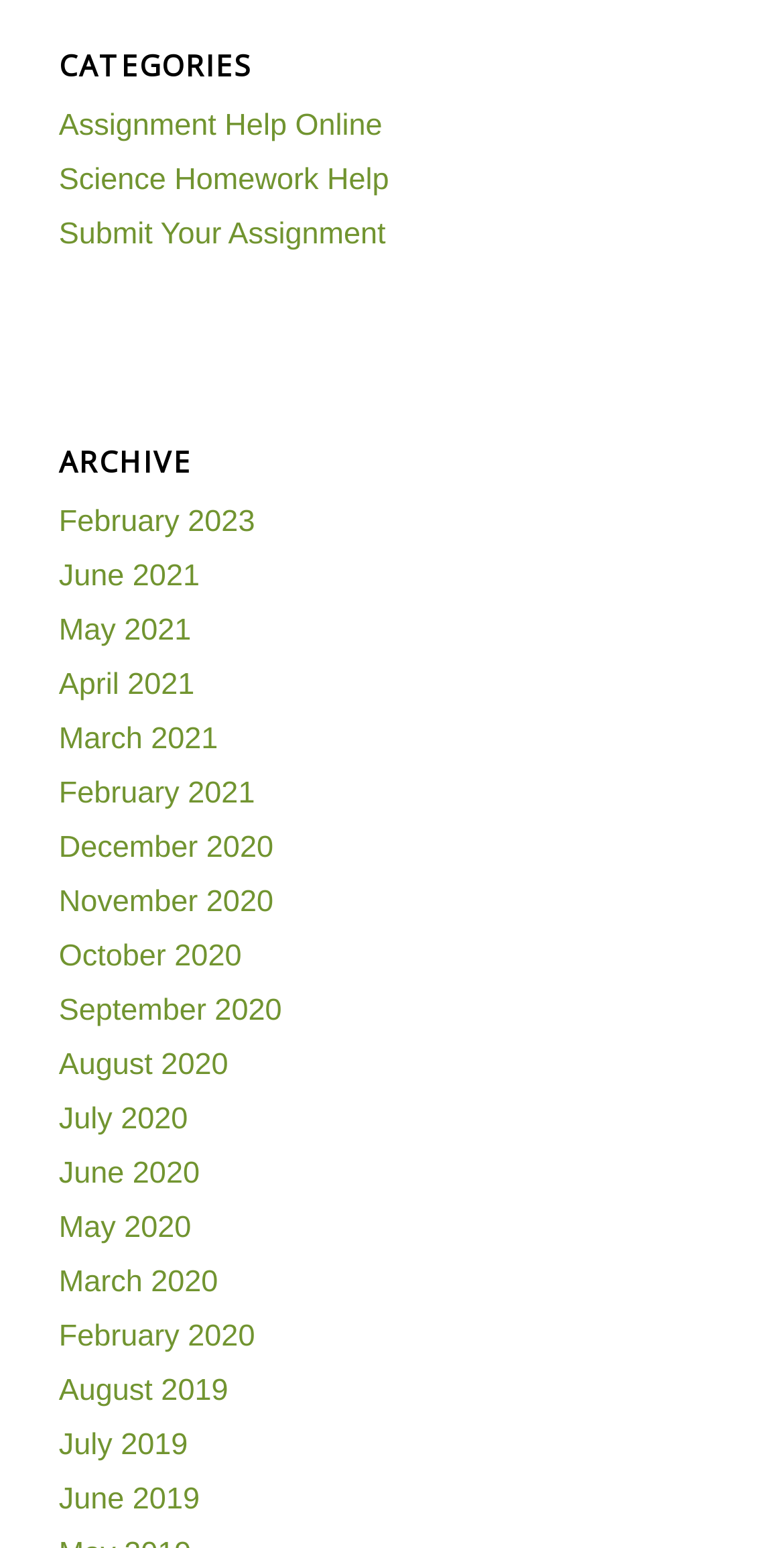What is the purpose of the 'Submit Your Assignment' link?
Please provide a single word or phrase based on the screenshot.

To submit an assignment